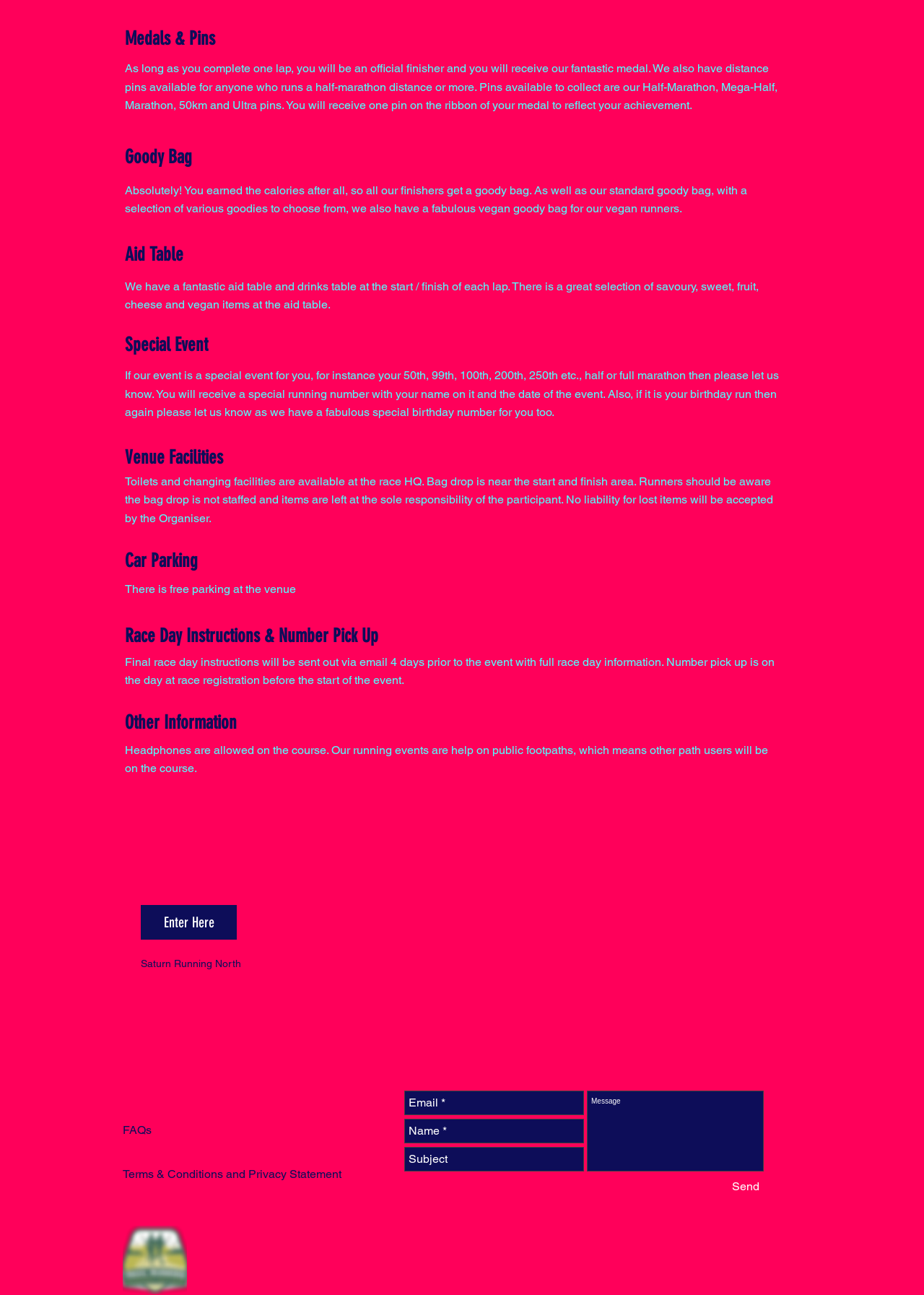Is parking available at the venue?
Look at the screenshot and give a one-word or phrase answer.

Yes, and it's free